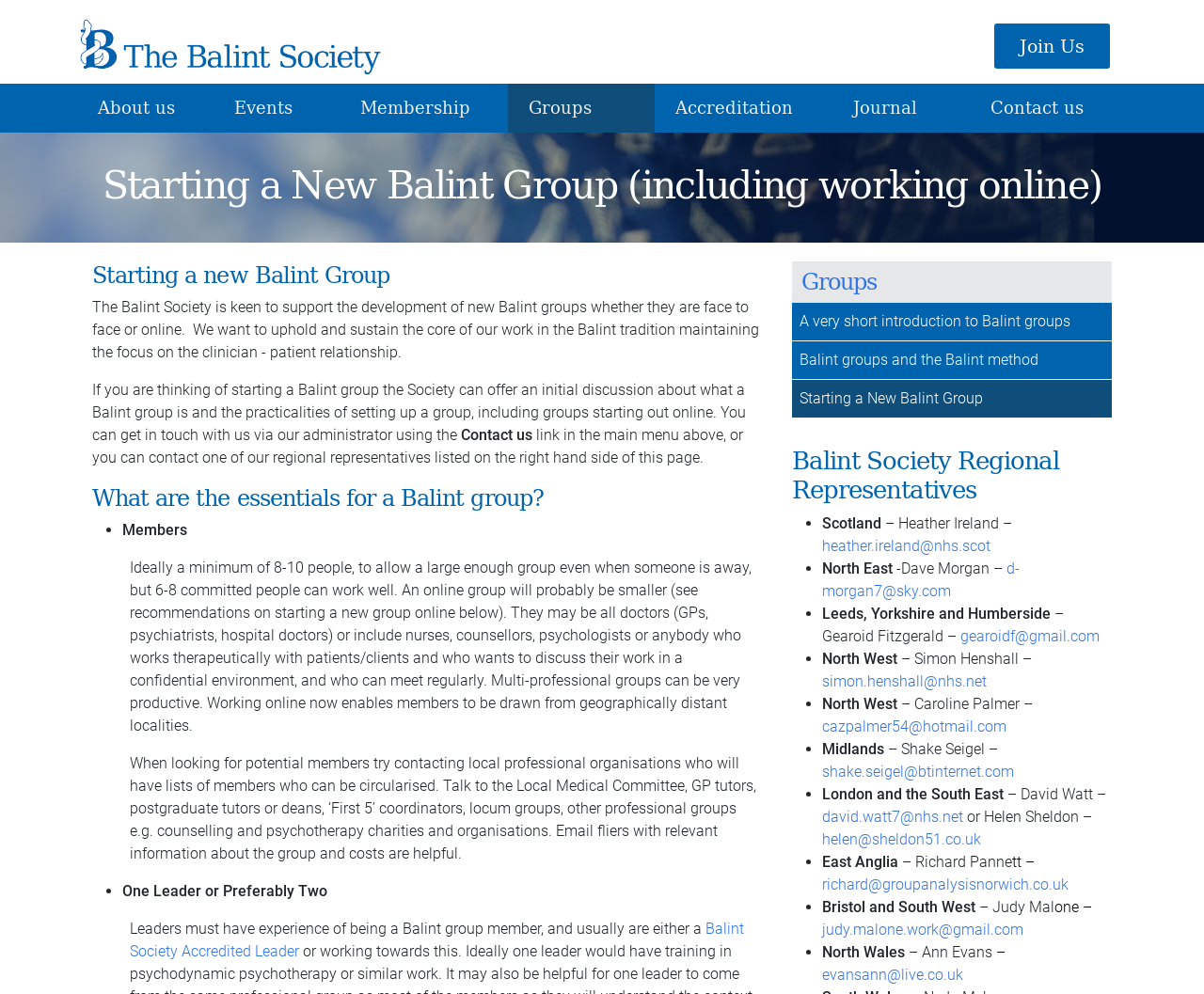What is required for leading a Balint group?
Give a detailed response to the question by analyzing the screenshot.

The webpage states that leaders of a Balint group must have experience of being a Balint group member and are usually either a Balint Society Accredited Leader or have similar qualifications.